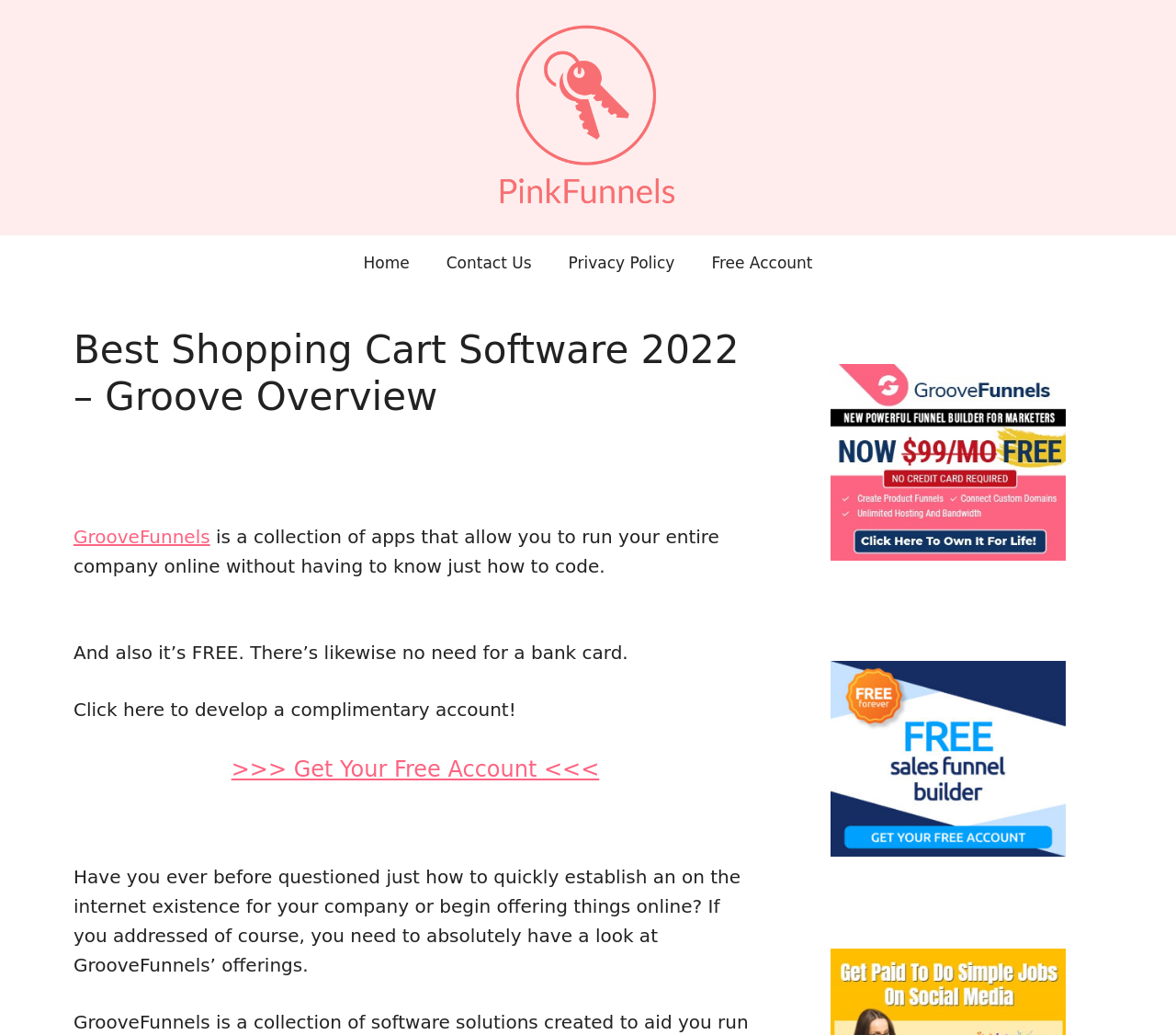How many navigation links are at the top of the page?
Please provide an in-depth and detailed response to the question.

The navigation element at the top of the page contains four links: 'Home', 'Contact Us', 'Privacy Policy', and 'Free Account'.